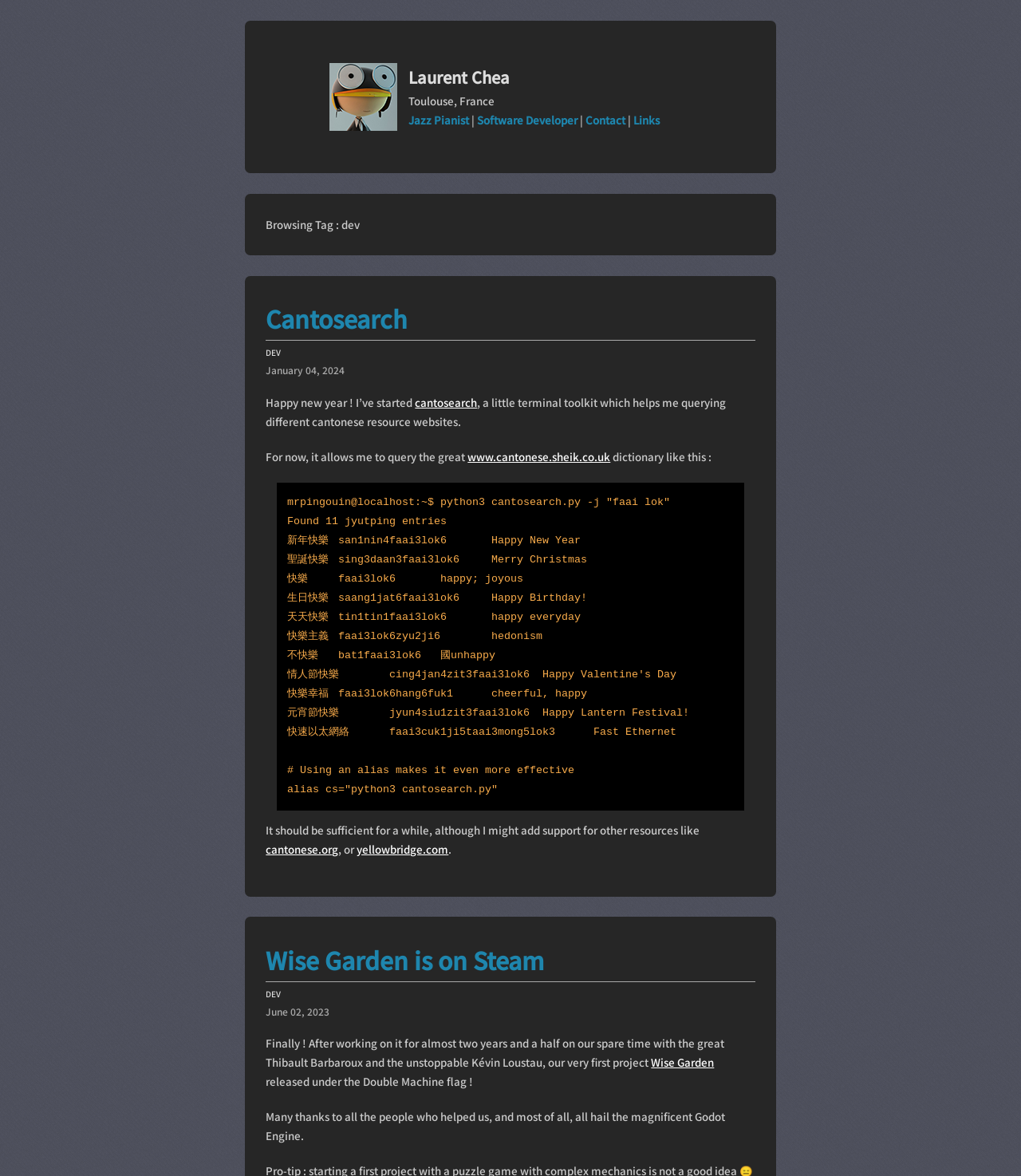Determine the bounding box coordinates of the area to click in order to meet this instruction: "Visit the 'Wise Garden is on Steam' page".

[0.26, 0.801, 0.533, 0.831]